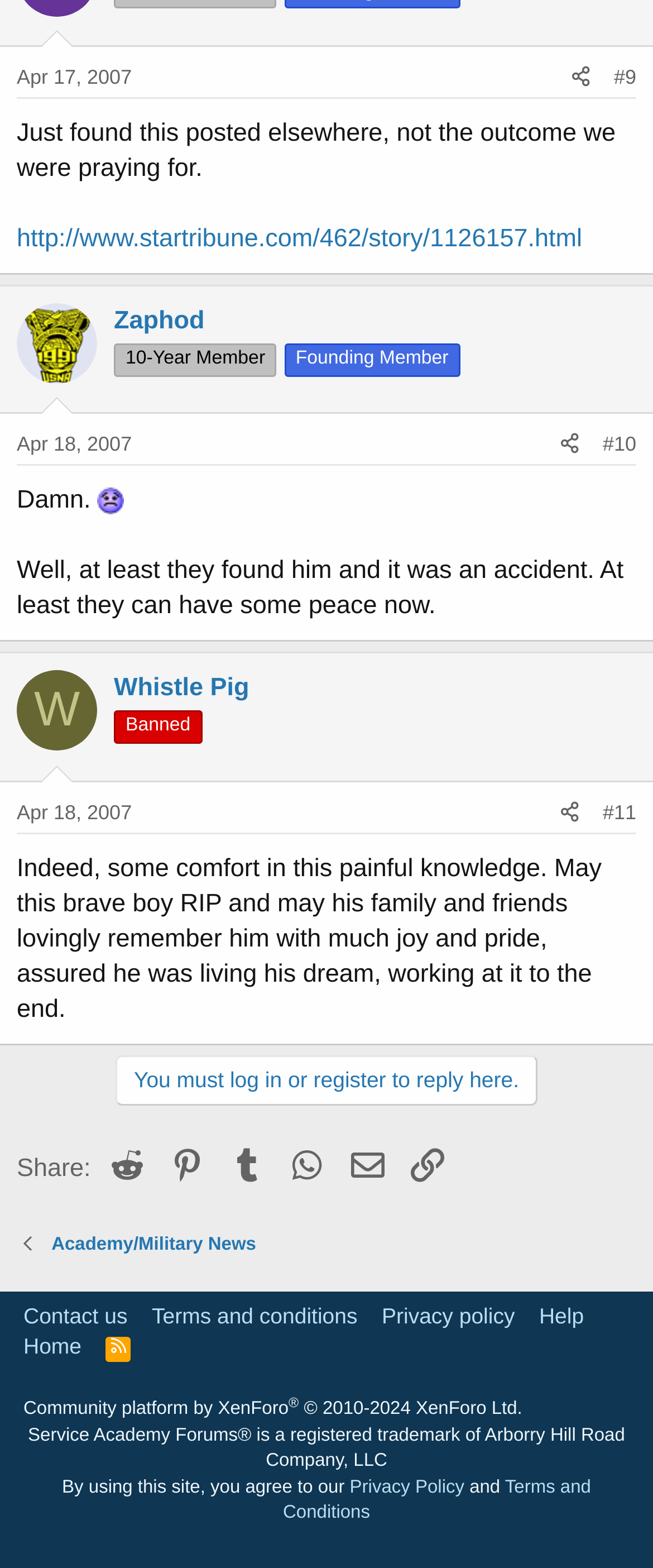What is the last link at the bottom of the webpage?
Provide a short answer using one word or a brief phrase based on the image.

Home